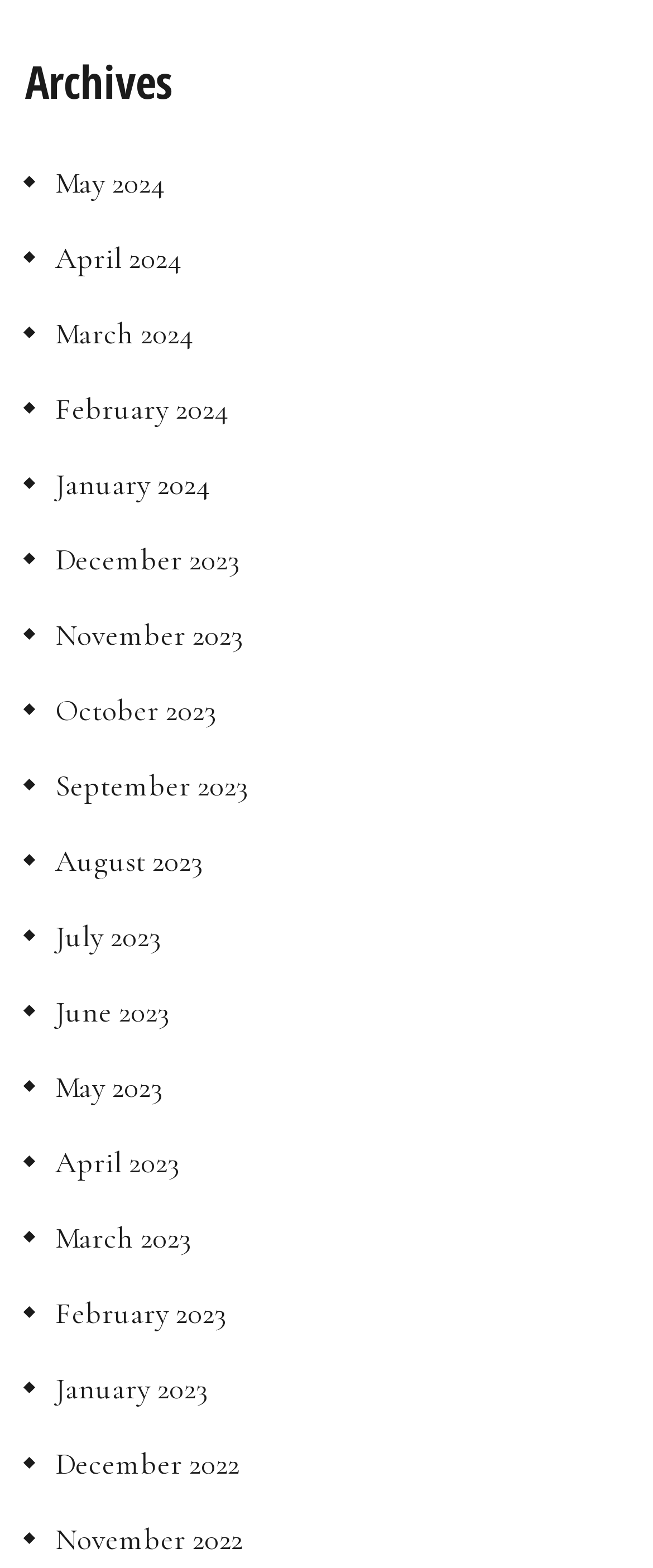Pinpoint the bounding box coordinates of the area that must be clicked to complete this instruction: "check January 2024 archives".

[0.038, 0.297, 0.321, 0.322]